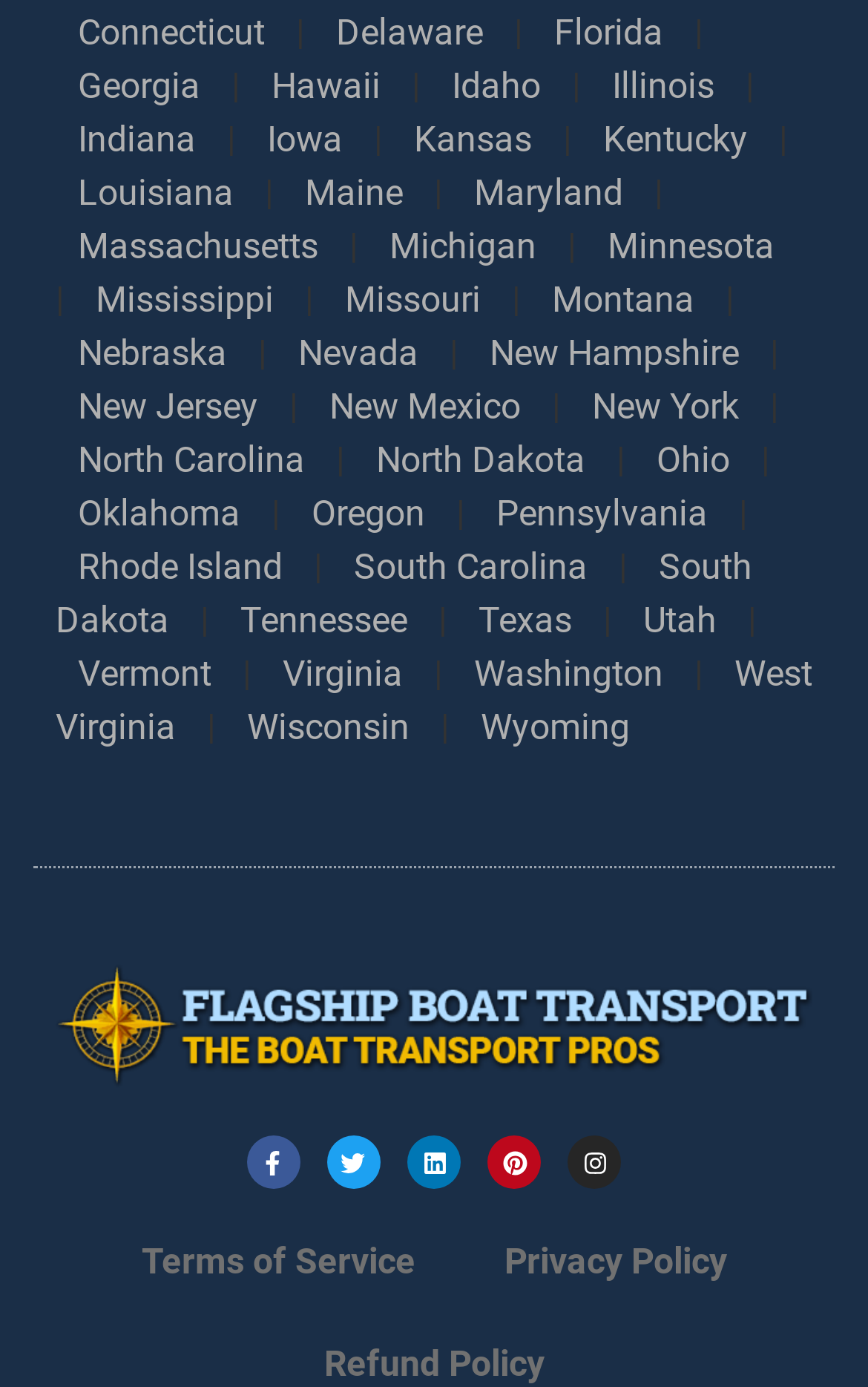Please answer the following query using a single word or phrase: 
What are the two links at the very bottom of the page?

Terms of Service and Privacy Policy